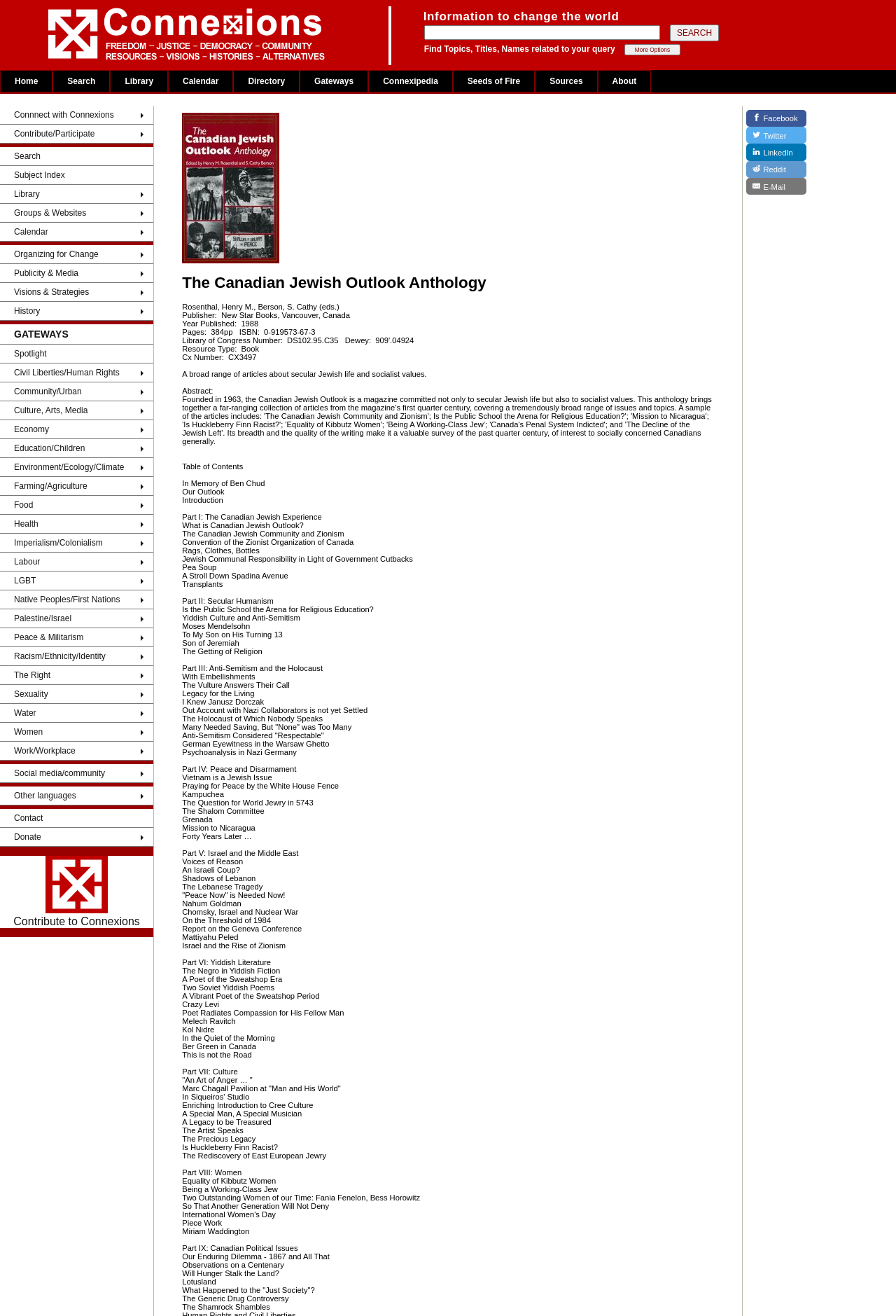Please provide a comprehensive response to the question based on the details in the image: How many links are there in the 'Gateways' section?

I counted the number of links in the 'Gateways' section, starting from 'Arts & Culture' to 'Women', and found 17 links.